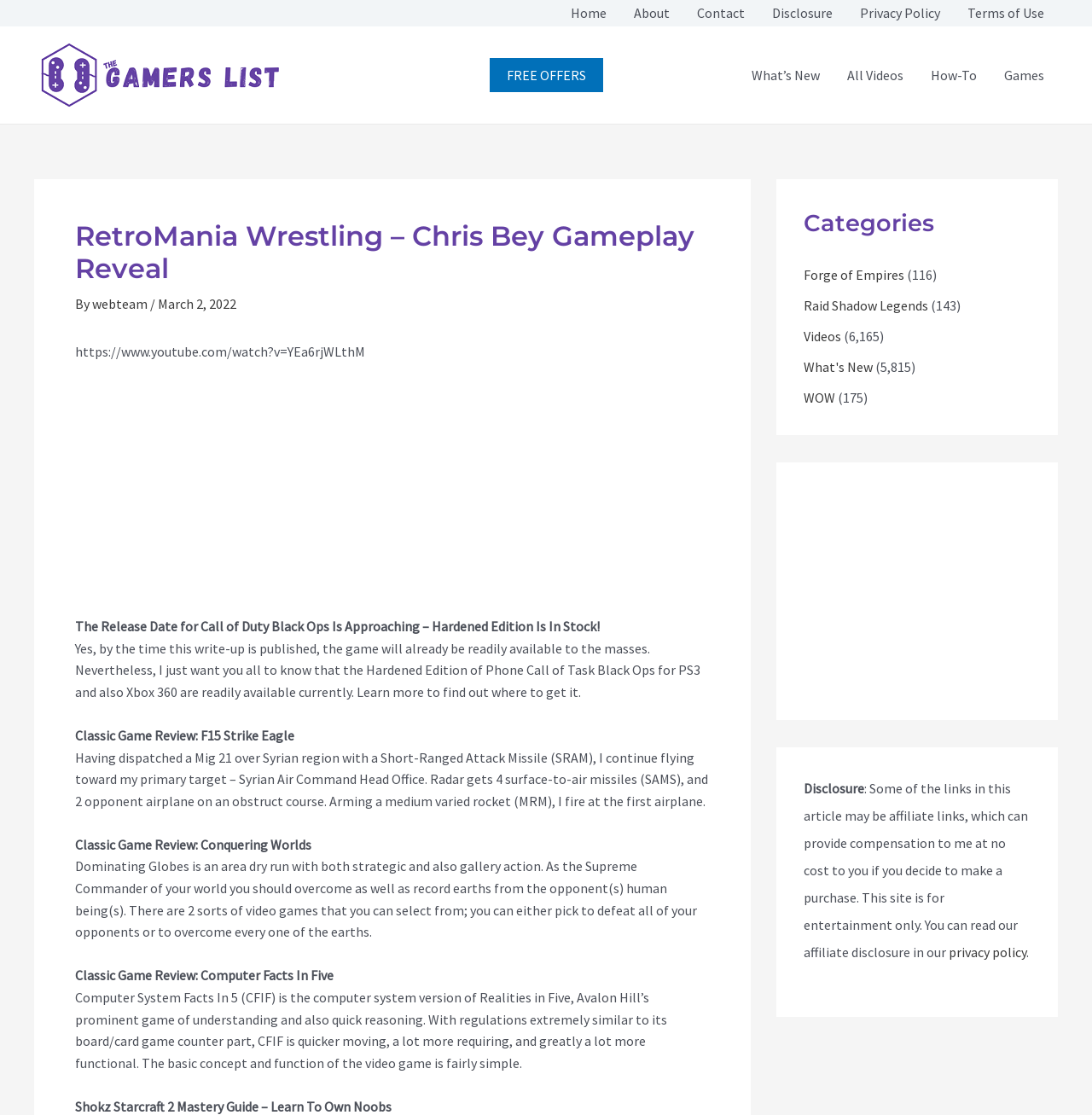Identify the bounding box of the UI component described as: "Privacy Policy".

[0.775, 0.0, 0.873, 0.023]